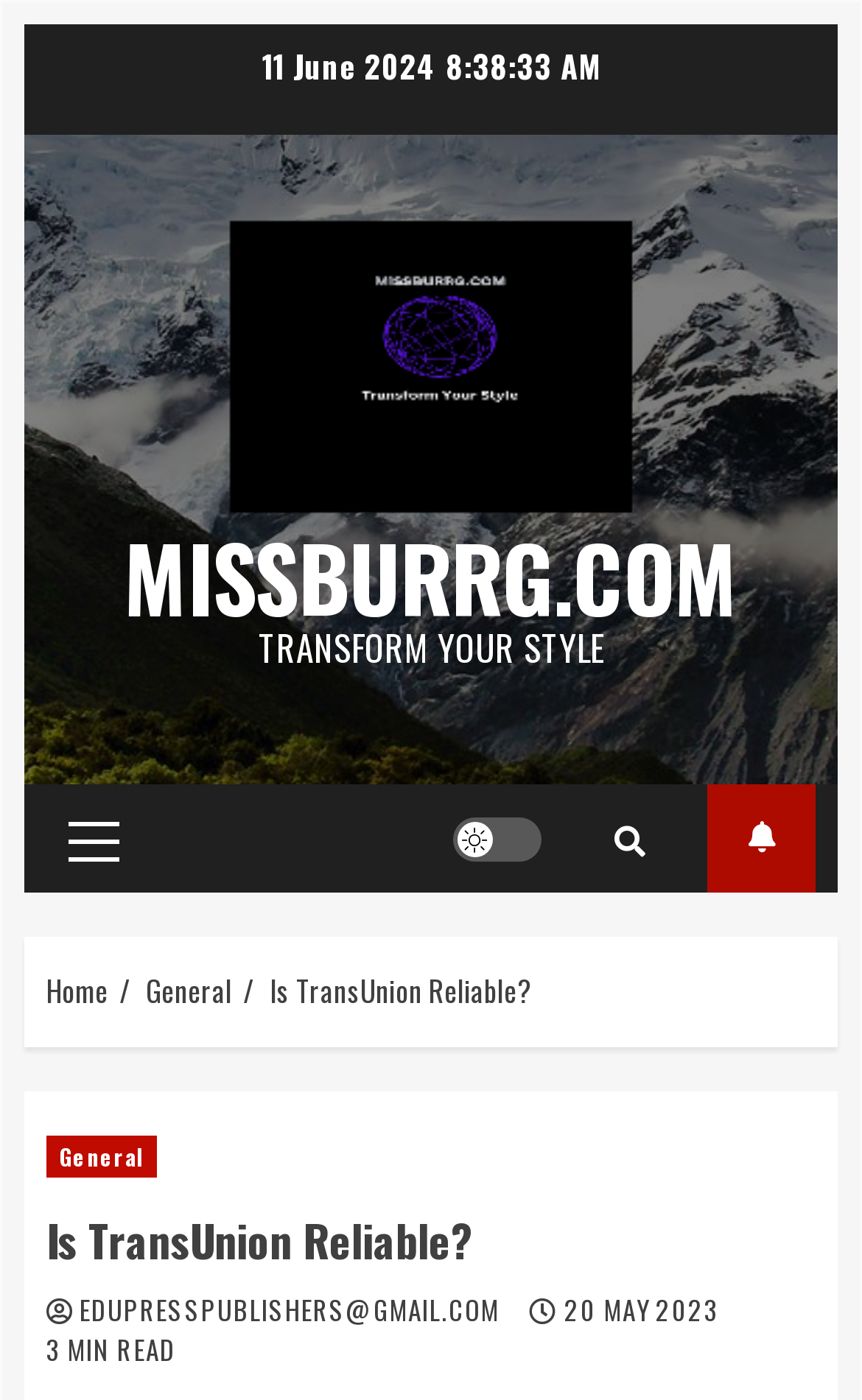Please predict the bounding box coordinates of the element's region where a click is necessary to complete the following instruction: "Subscribe to the newsletter". The coordinates should be represented by four float numbers between 0 and 1, i.e., [left, top, right, bottom].

[0.821, 0.56, 0.946, 0.638]